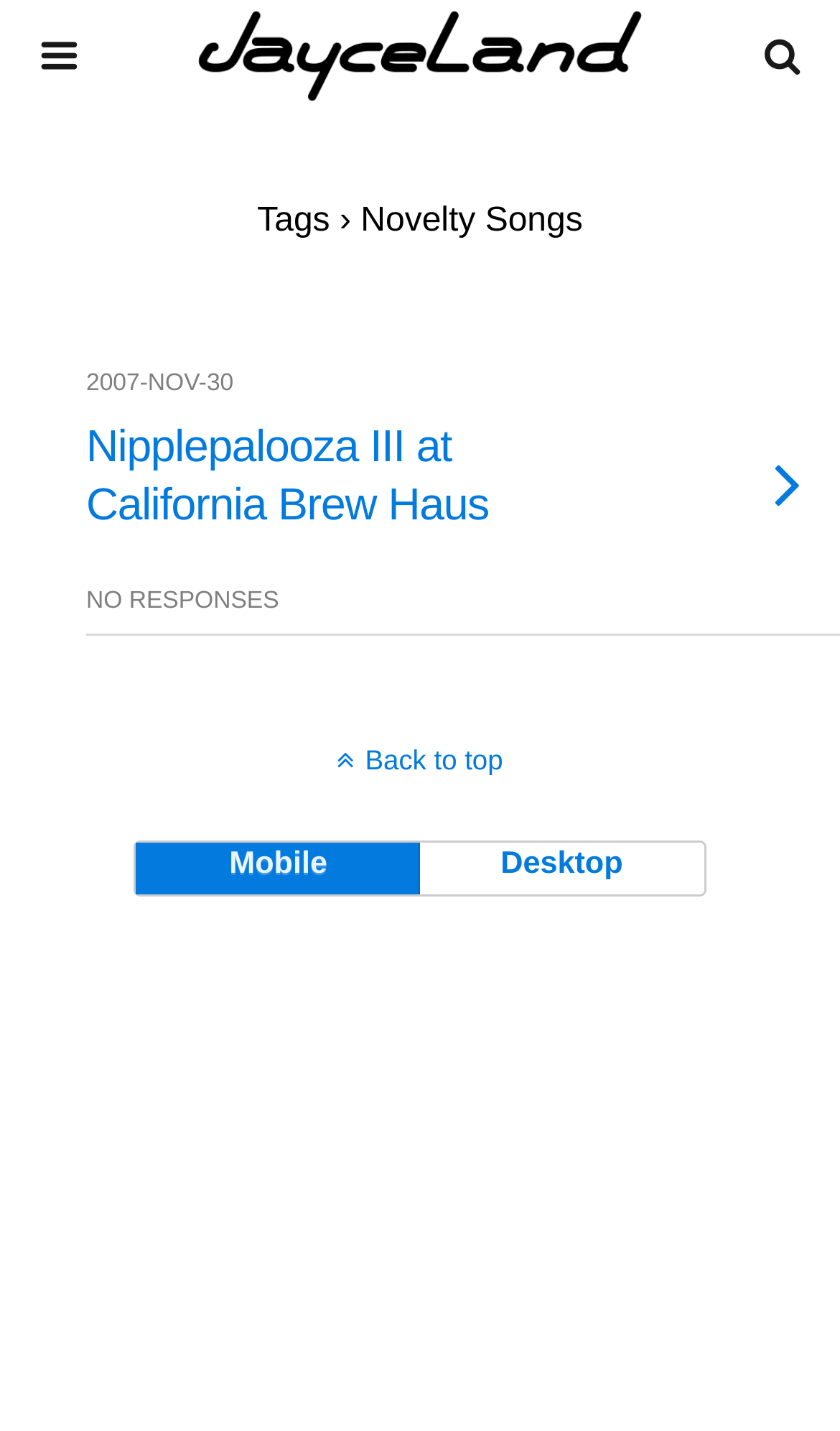What is the title of the first article?
Please provide a single word or phrase based on the screenshot.

Nipplepalooza III at California Brew Haus